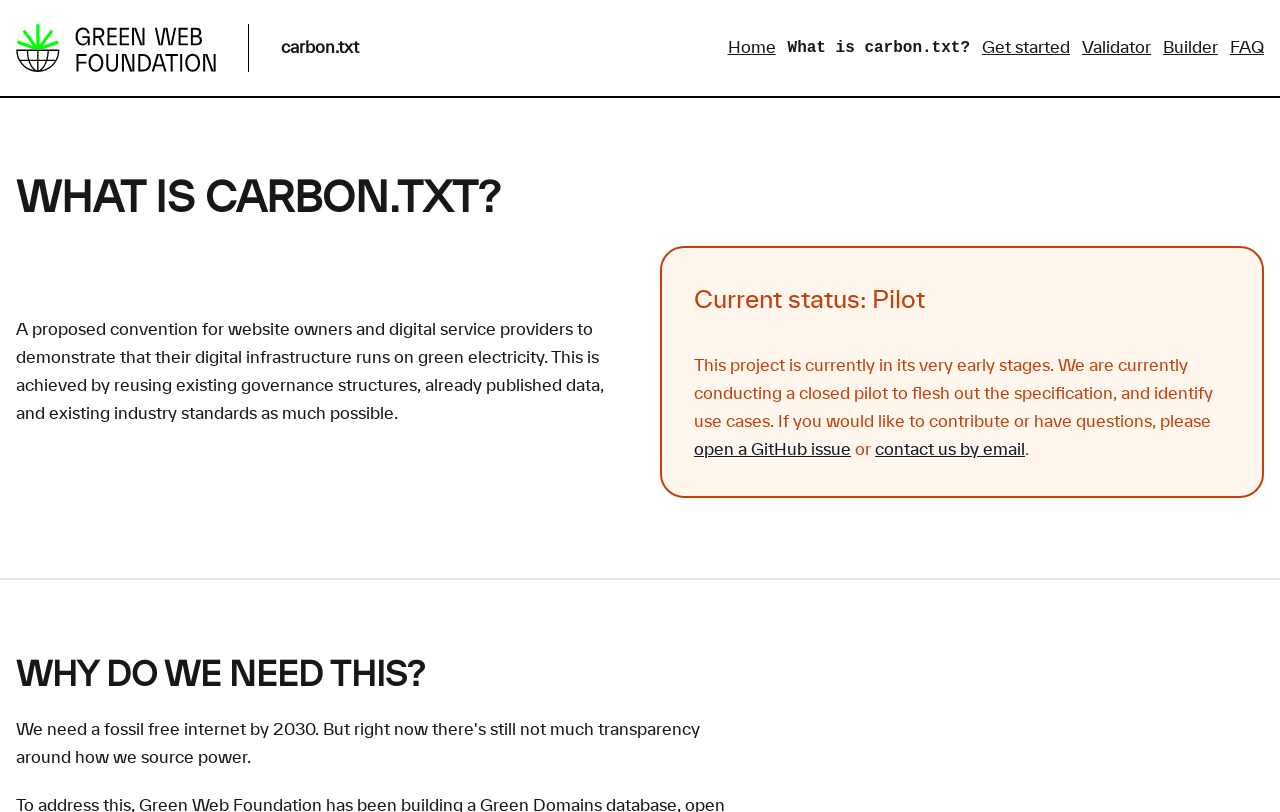Extract the main heading text from the webpage.

WHAT IS CARBON.TXT?